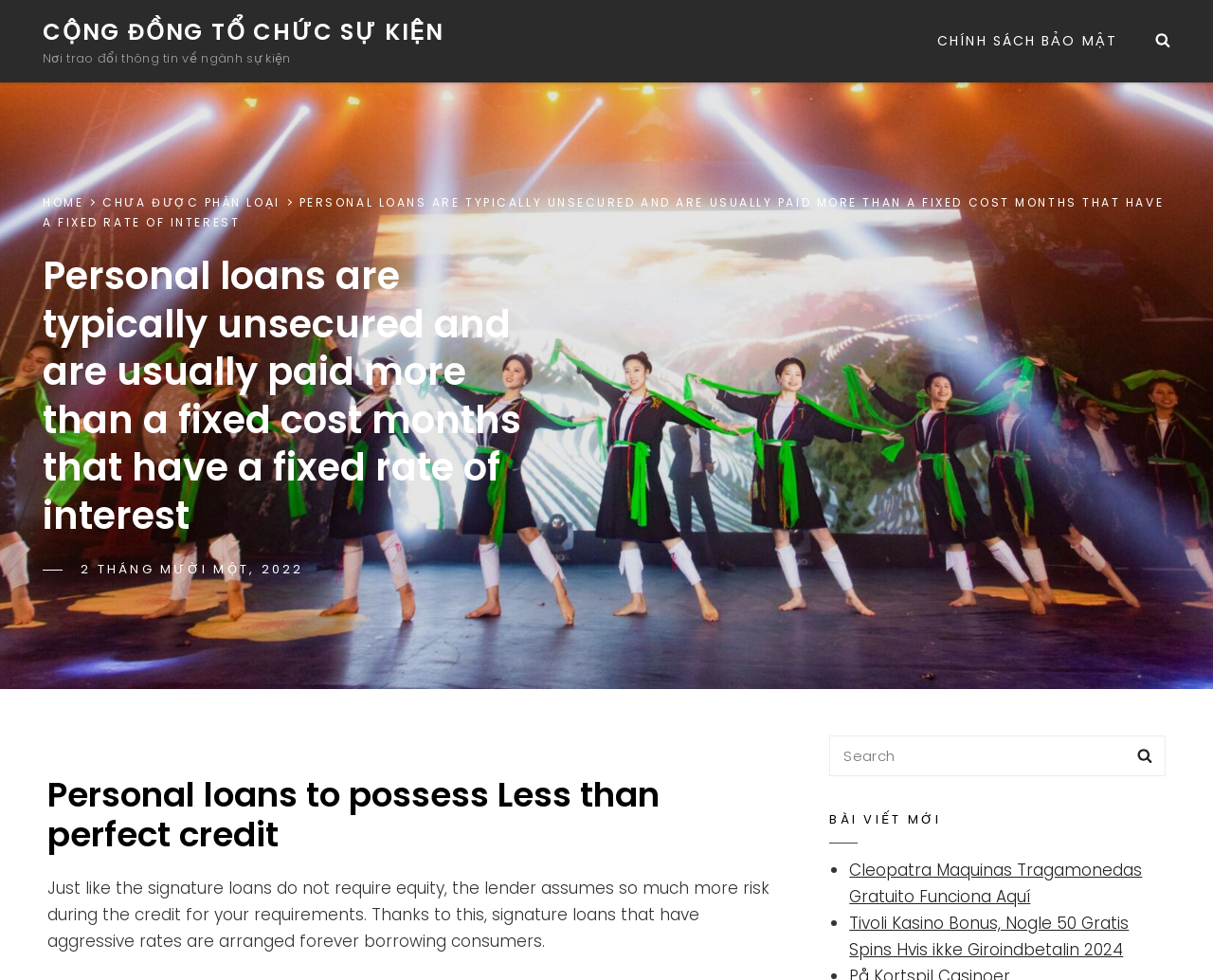How many navigation links are present?
Using the visual information from the image, give a one-word or short-phrase answer.

4